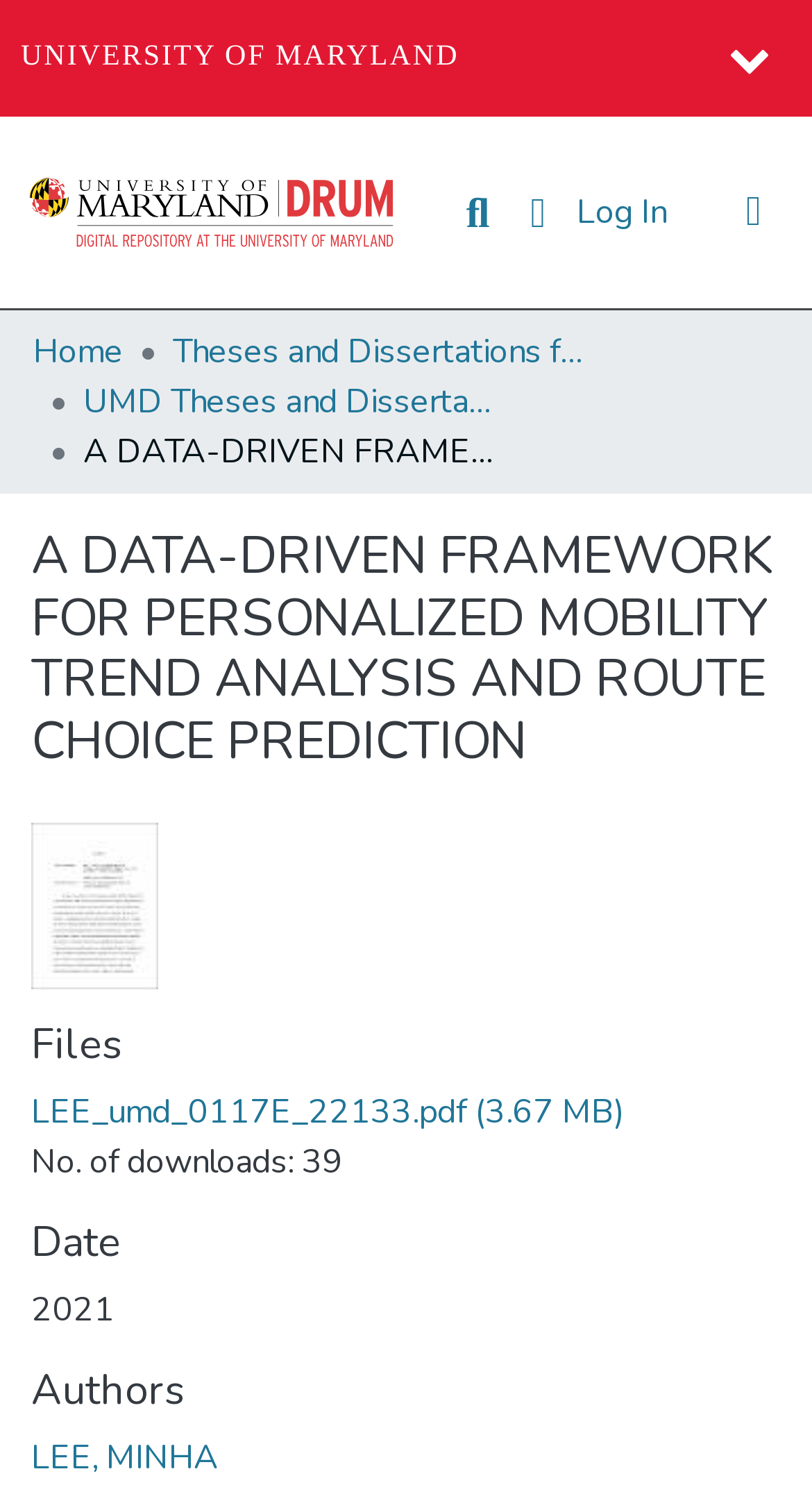Please specify the bounding box coordinates of the area that should be clicked to accomplish the following instruction: "Search for something". The coordinates should consist of four float numbers between 0 and 1, i.e., [left, top, right, bottom].

[0.544, 0.113, 0.621, 0.166]